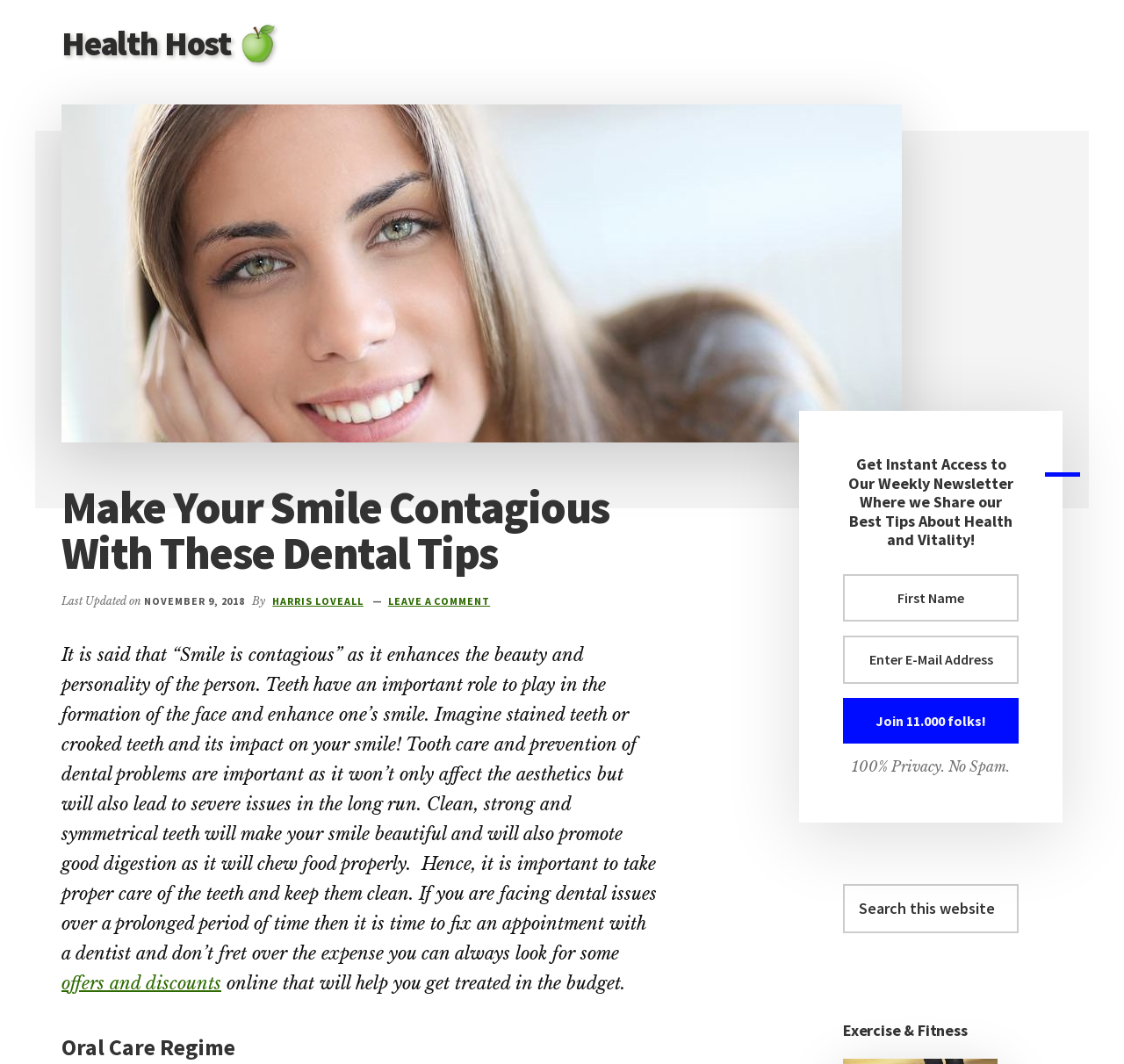What is the purpose of the textbox with the label 'Enter E-Mail Address'?
Answer with a single word or short phrase according to what you see in the image.

To subscribe to the newsletter